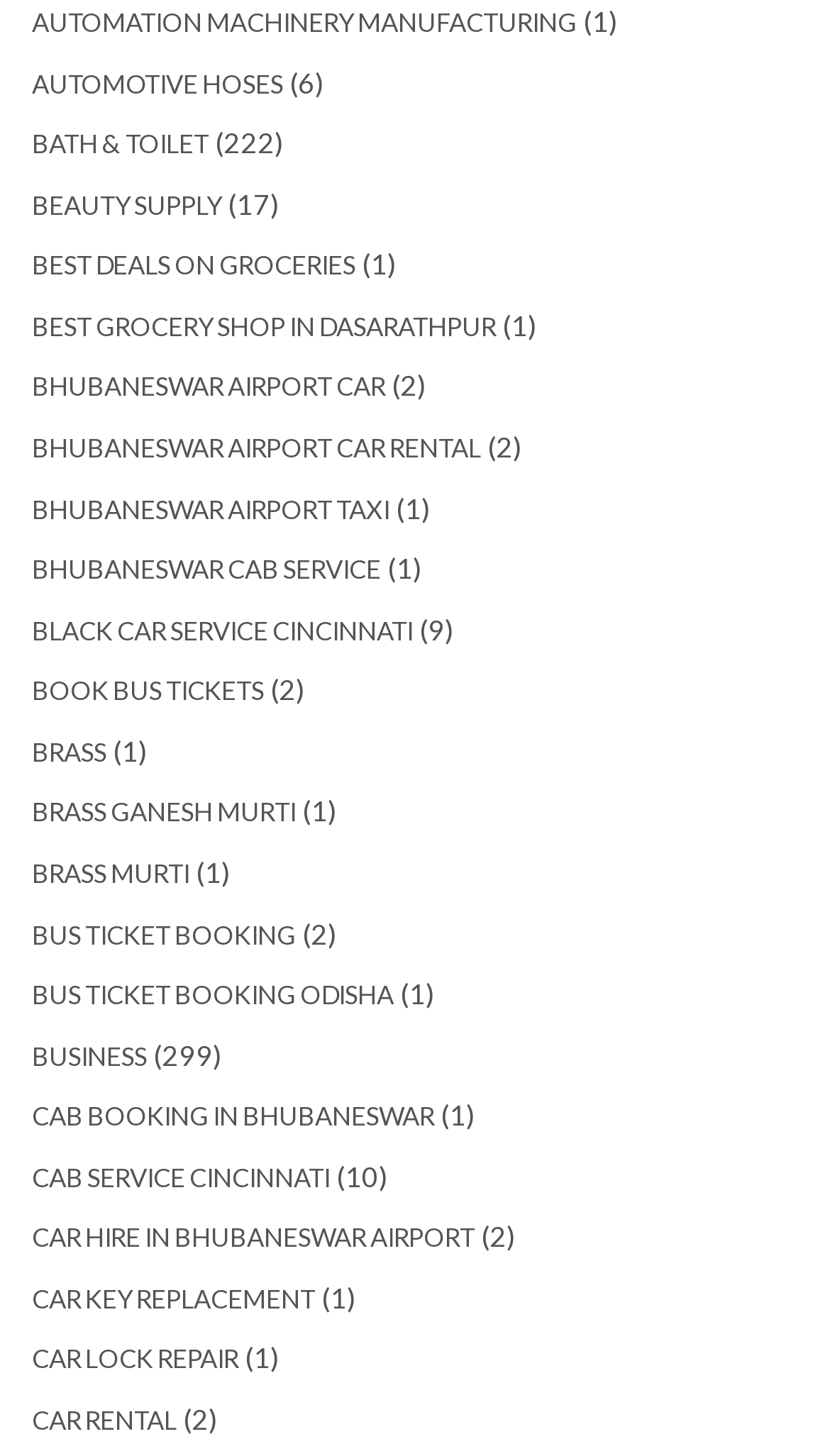Please identify the coordinates of the bounding box that should be clicked to fulfill this instruction: "Check out CAR RENTAL".

[0.038, 0.964, 0.213, 0.986]